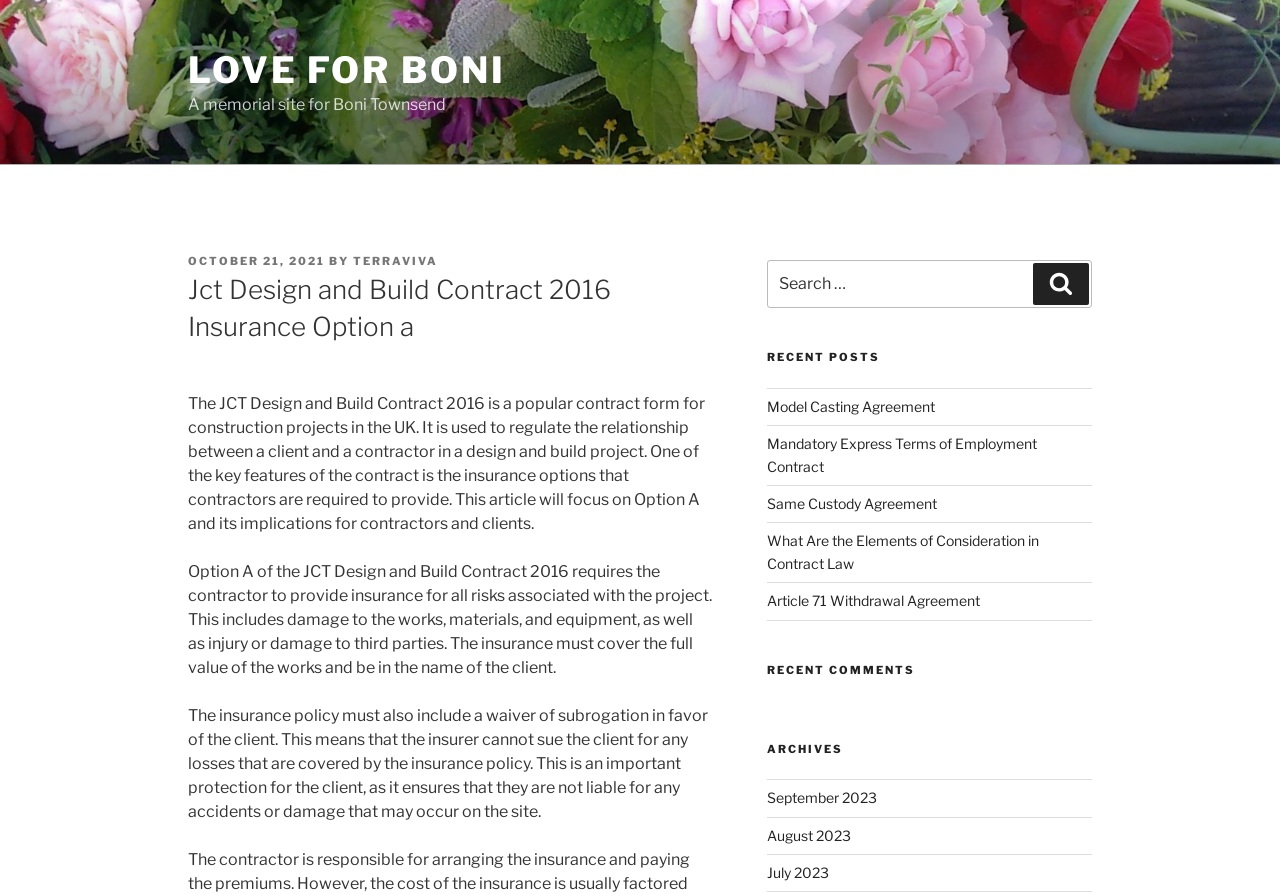What type of insurance does Option A of the JCT Design and Build Contract 2016 require?
Using the visual information, answer the question in a single word or phrase.

All risks insurance